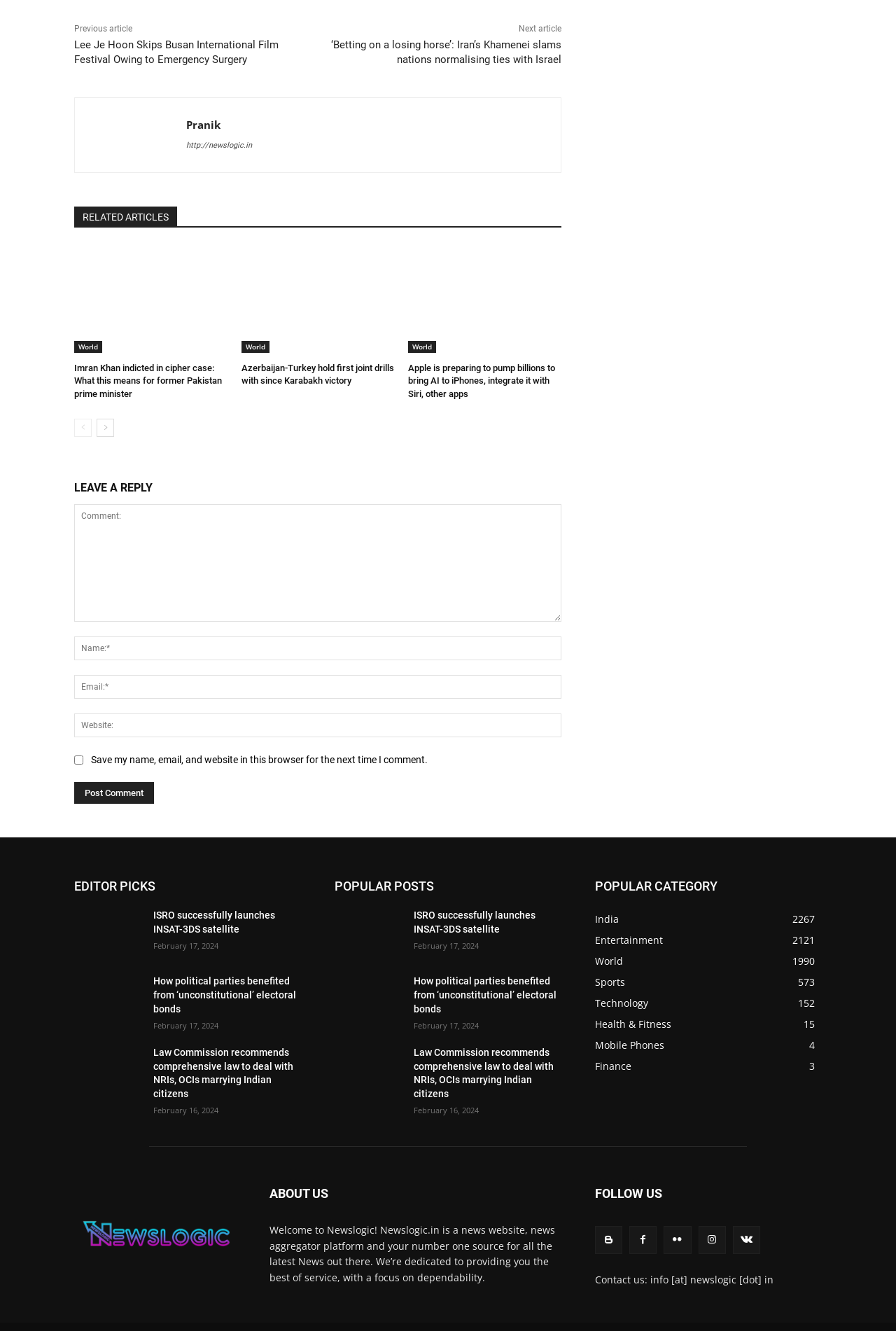Based on what you see in the screenshot, provide a thorough answer to this question: What is the category with the most articles?

I determined this by looking at the 'POPULAR CATEGORY' section, where each category is listed with a number of articles. The category 'India' has the highest number of articles, which is 2267.